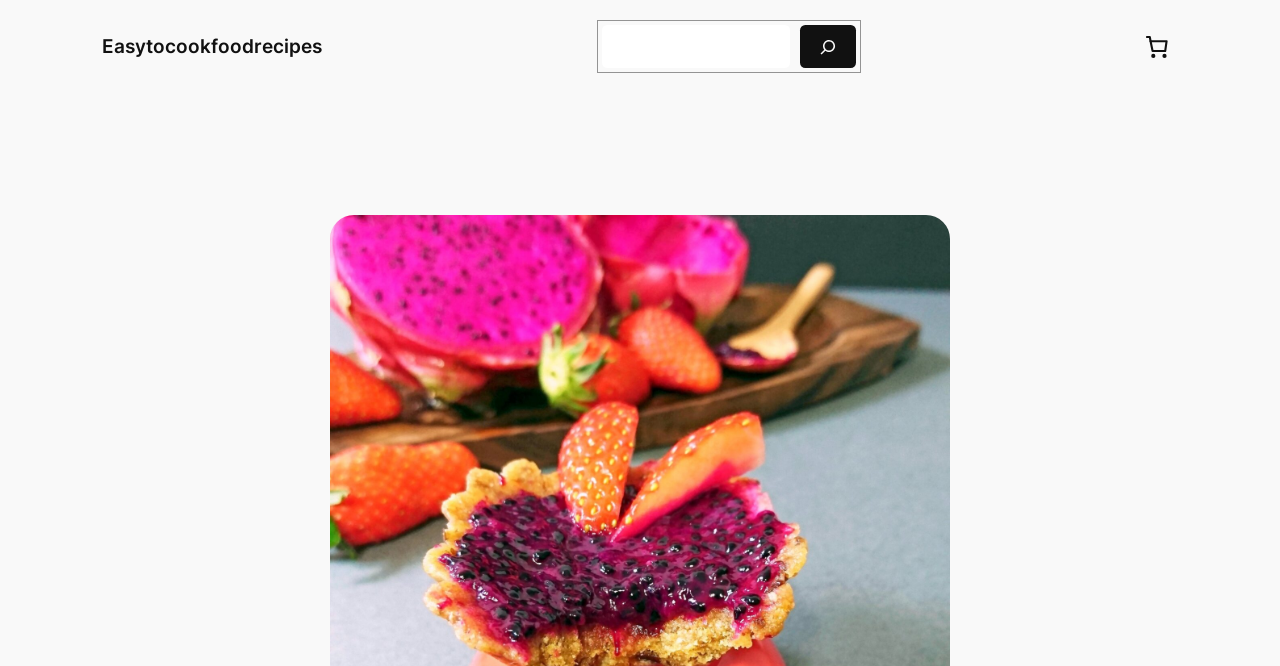Refer to the image and provide an in-depth answer to the question: 
What is the current total price in the cart?

I found the current total price in the cart by looking at the button element that displays the text '0 items in cart, total price of ₹0.00'.